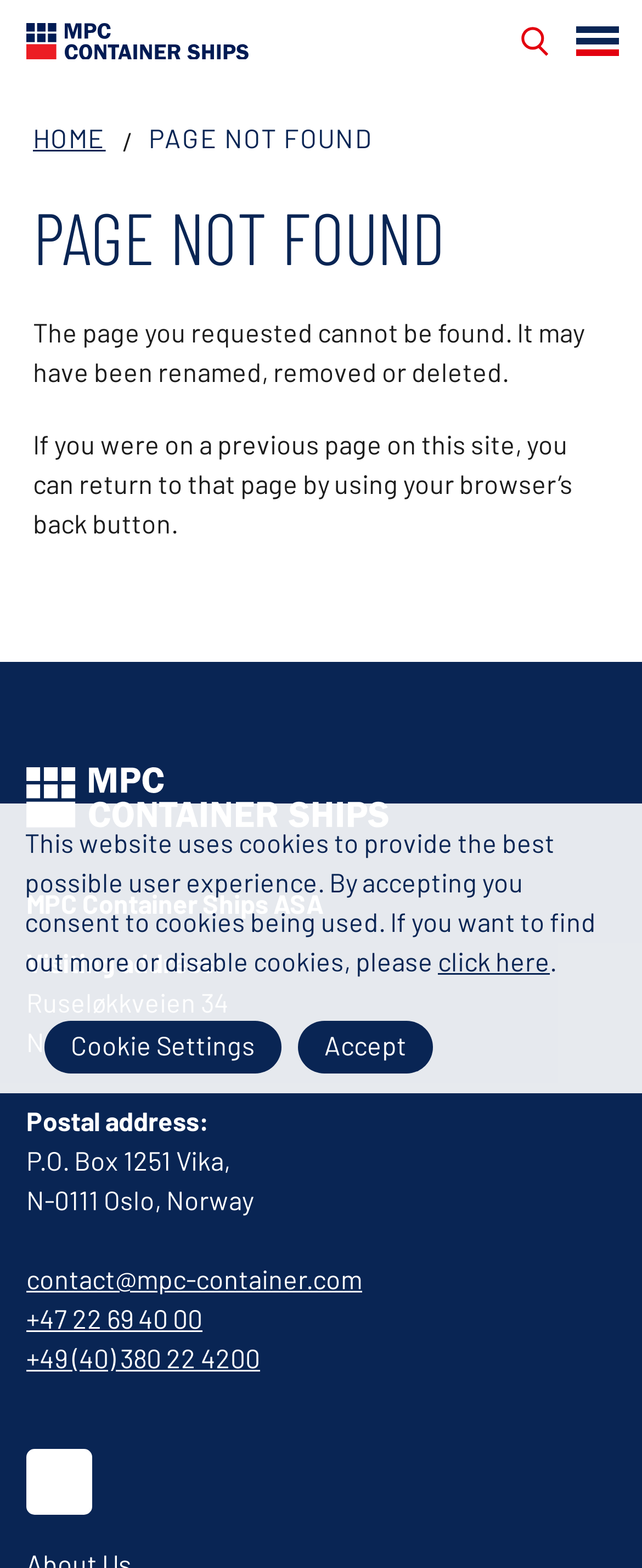Please determine the bounding box coordinates for the element with the description: "+49 (40) 380 22 4200".

[0.041, 0.856, 0.405, 0.876]